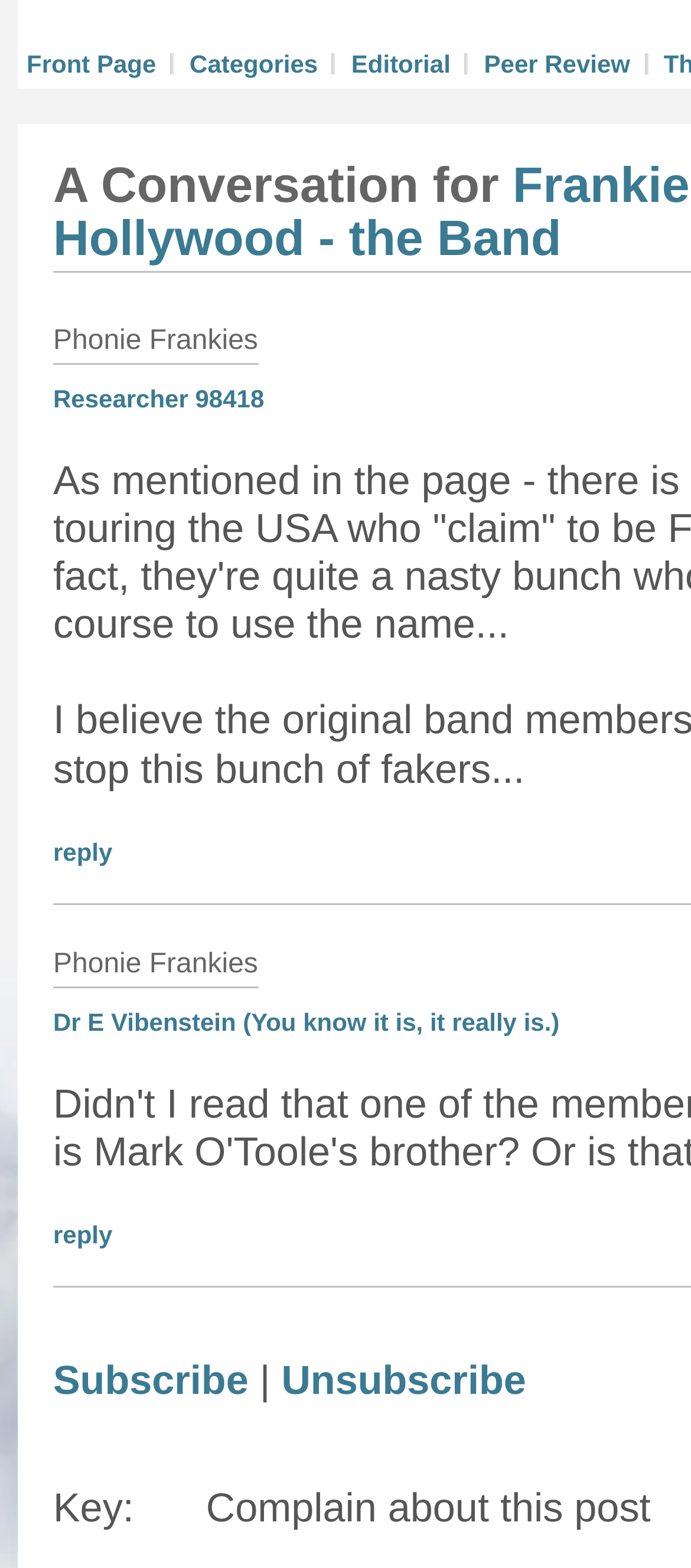Provide the bounding box coordinates for the UI element that is described by this text: "Editorial". The coordinates should be in the form of four float numbers between 0 and 1: [left, top, right, bottom].

[0.508, 0.032, 0.652, 0.05]